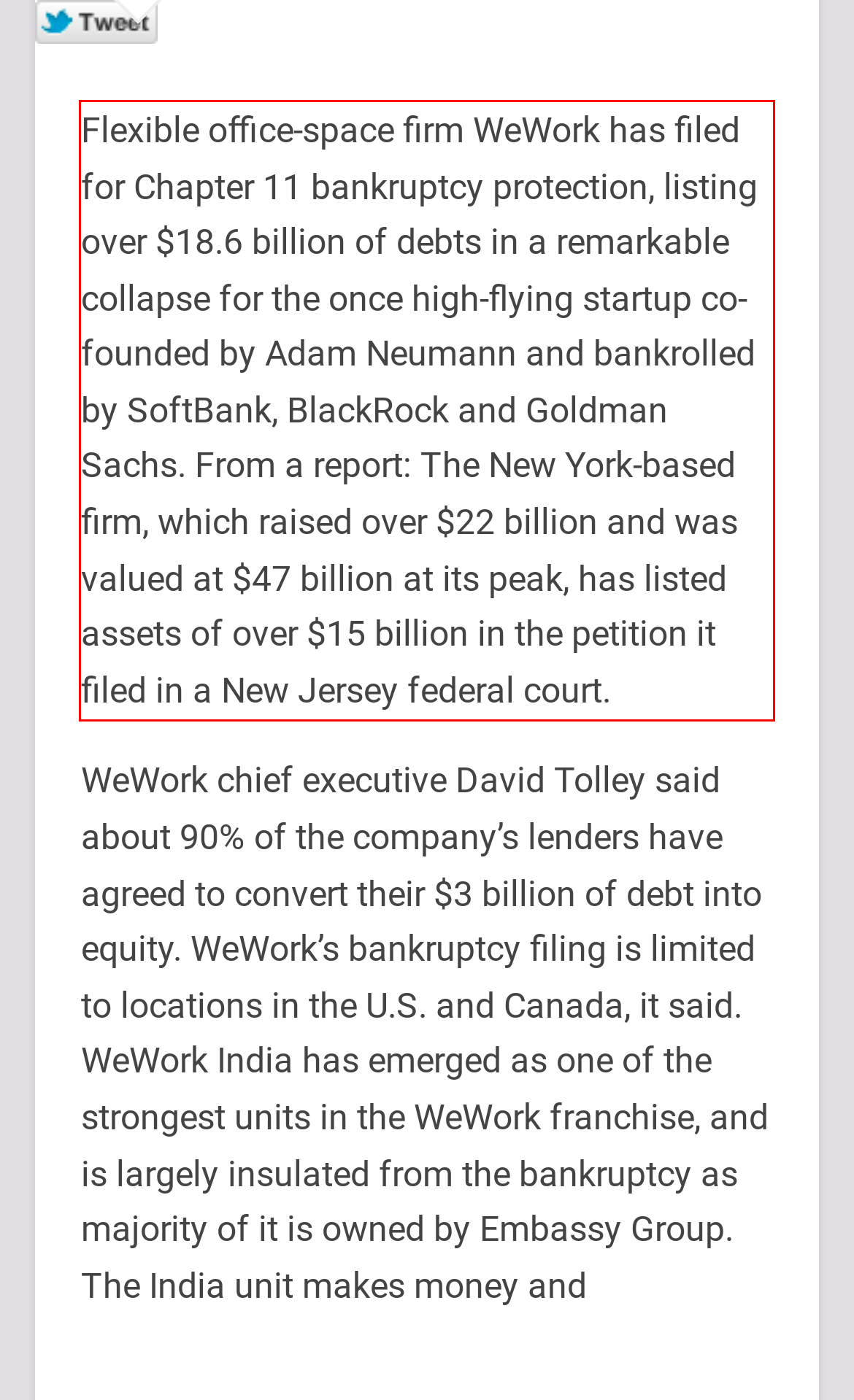You are provided with a screenshot of a webpage containing a red bounding box. Please extract the text enclosed by this red bounding box.

Flexible office-space firm WeWork has filed for Chapter 11 bankruptcy protection, listing over $18.6 billion of debts in a remarkable collapse for the once high-flying startup co-founded by Adam Neumann and bankrolled by SoftBank, BlackRock and Goldman Sachs. From a report: The New York-based firm, which raised over $22 billion and was valued at $47 billion at its peak, has listed assets of over $15 billion in the petition it filed in a New Jersey federal court.